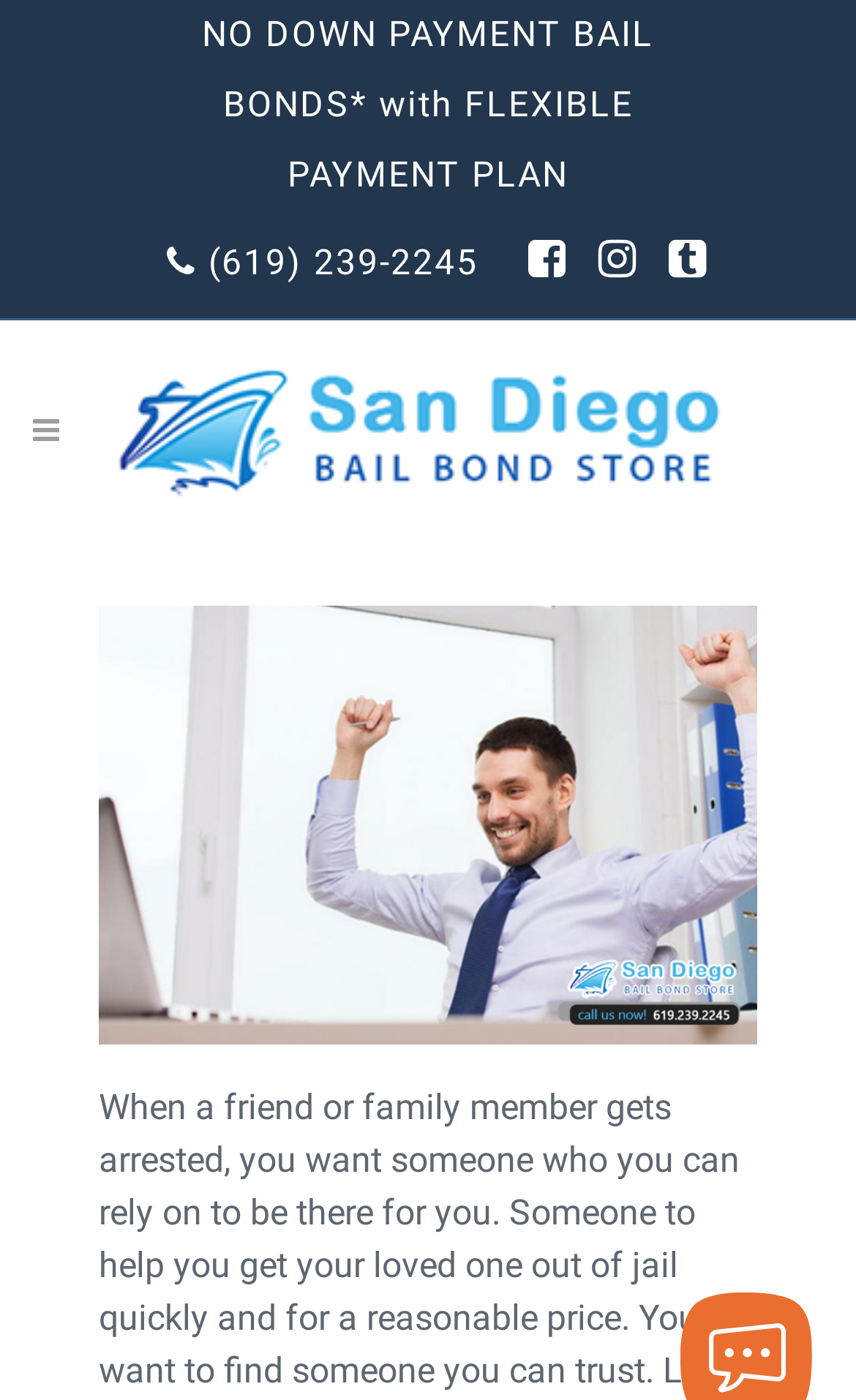Provide a short answer using a single word or phrase for the following question: 
What is the phone number to contact?

(619) 239-2245